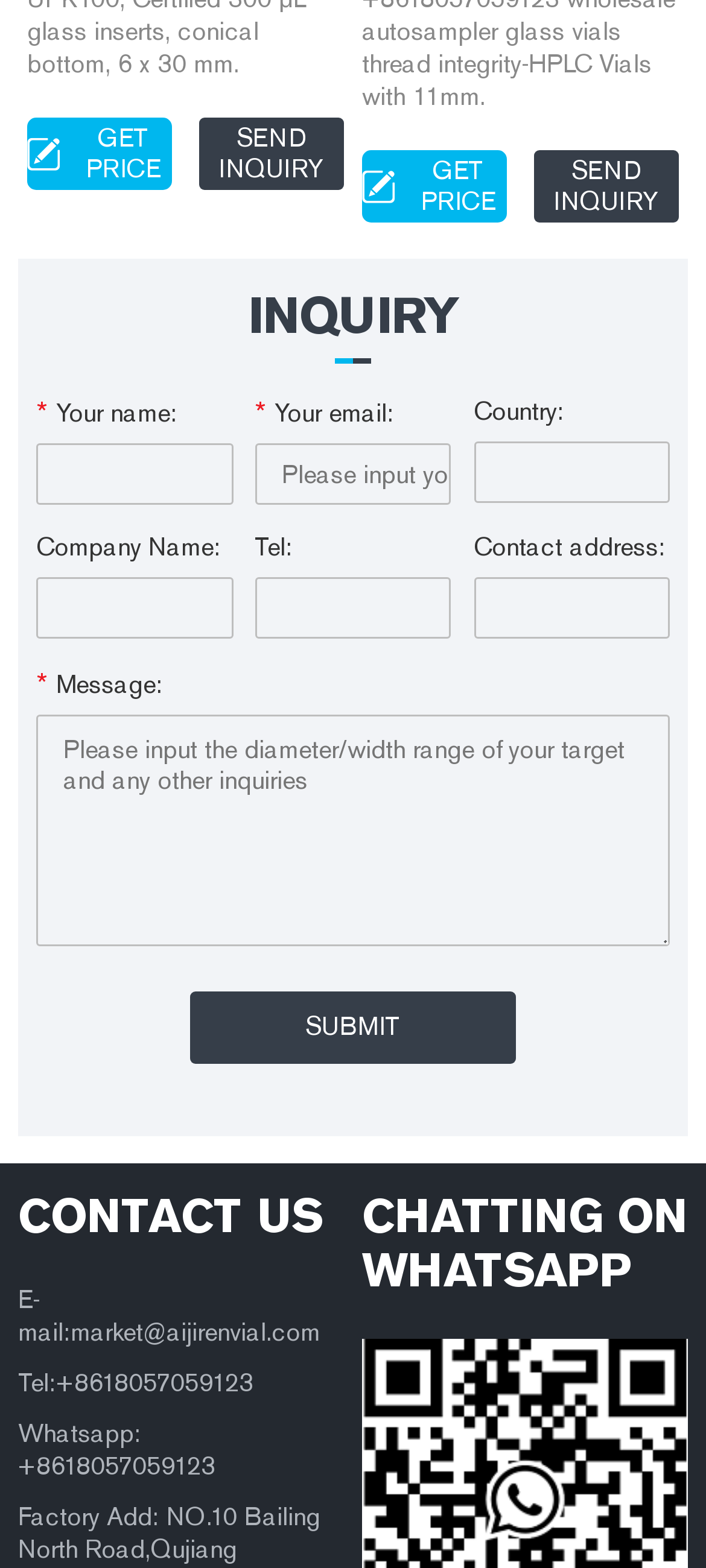Determine the bounding box coordinates of the region to click in order to accomplish the following instruction: "Click the GET PRICE button". Provide the coordinates as four float numbers between 0 and 1, specifically [left, top, right, bottom].

[0.038, 0.076, 0.244, 0.122]